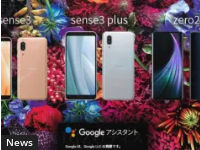Answer the question below using just one word or a short phrase: 
What is the notification below the phones?

Google Assistant